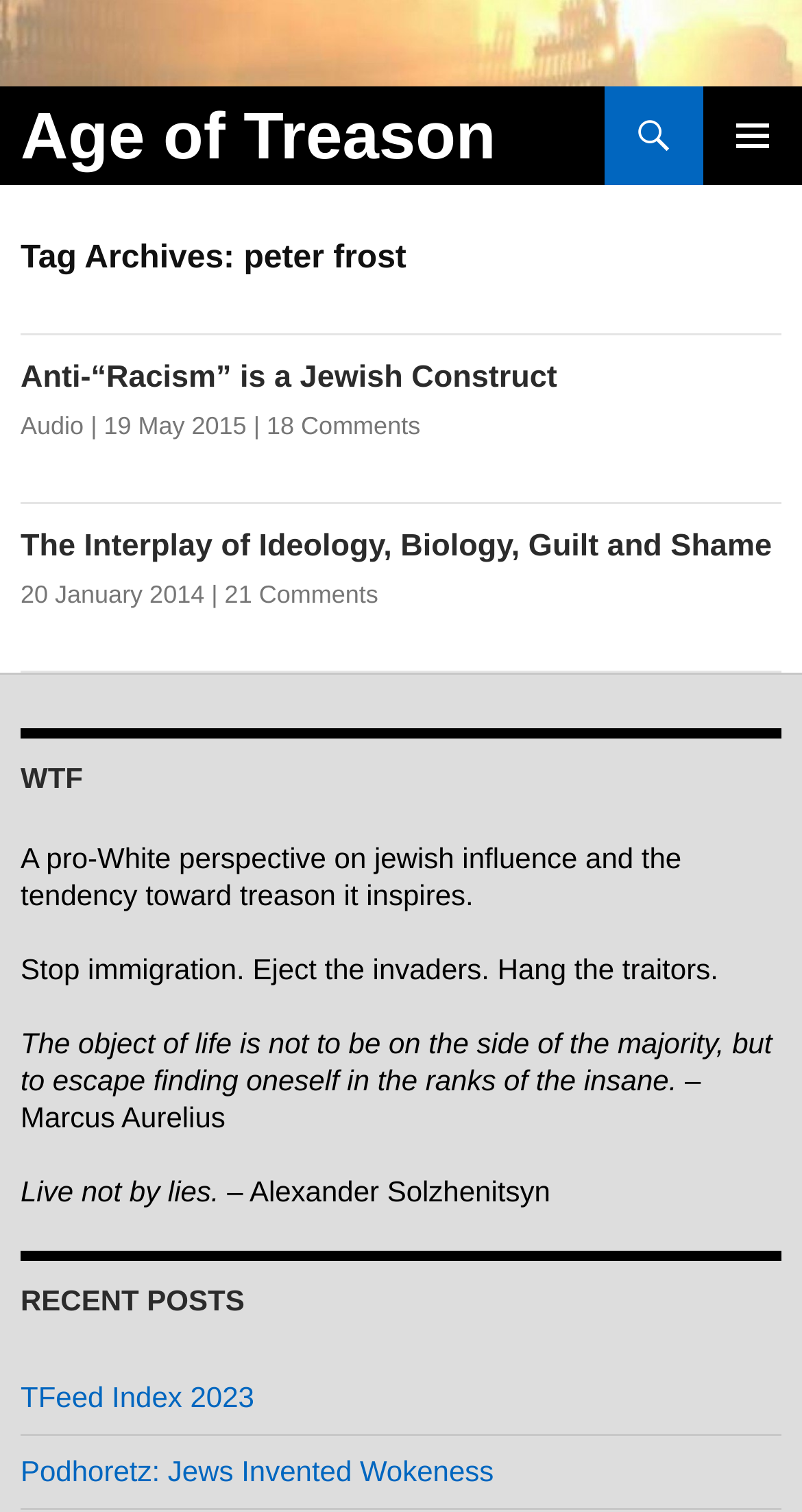Identify and provide the title of the webpage.

Age of Treason